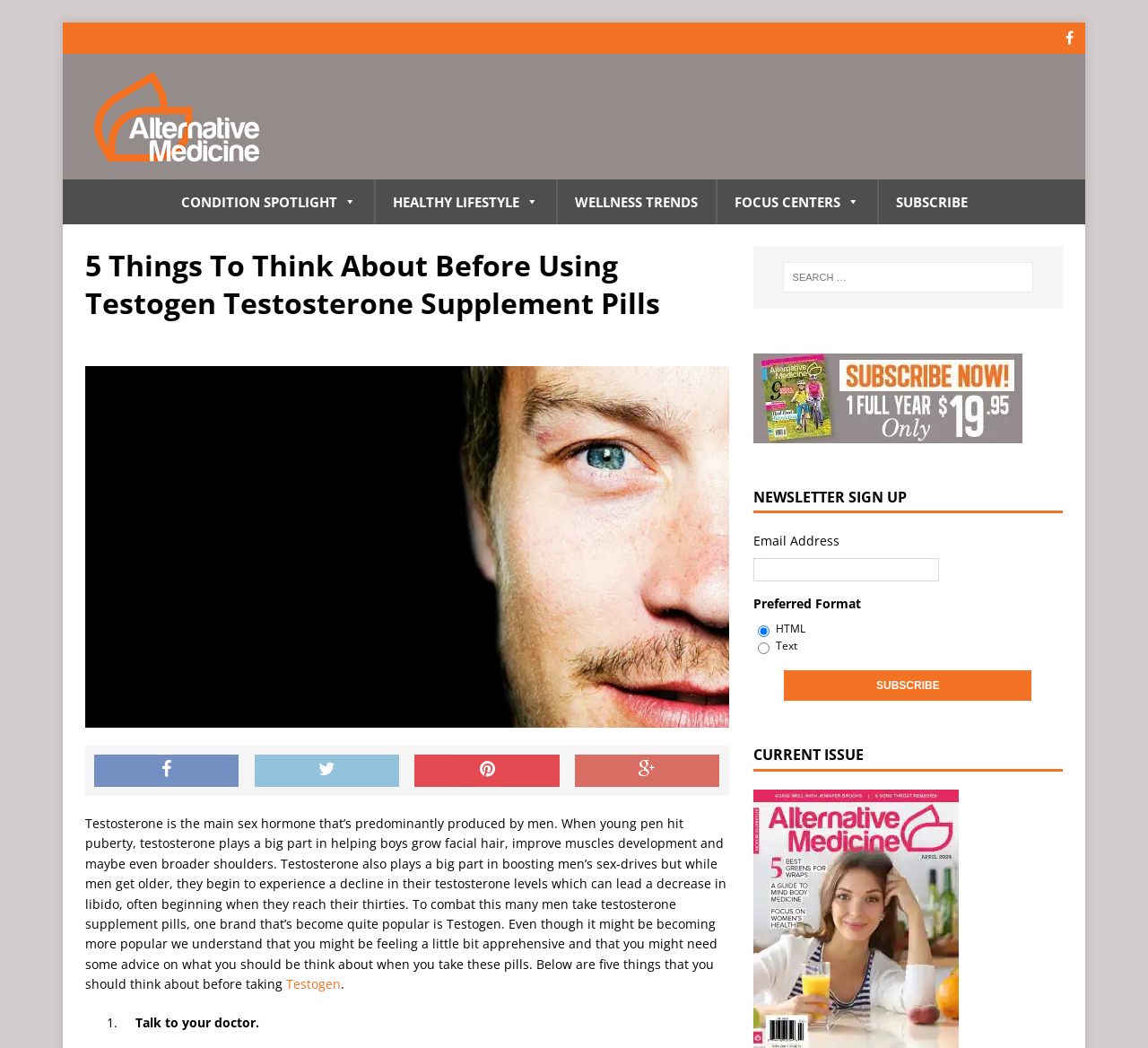Using the information from the screenshot, answer the following question thoroughly:
How many social media links are available?

There are four social media links available on the webpage, which are Facebook, Twitter, Instagram, and Pinterest, represented by their respective icons.